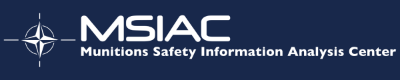Offer an in-depth description of the image.

The image features the logo of the Munitions Safety Information Analysis Center (MSIAC), prominently displayed against a dark blue background. The logo includes a stylized compass design, symbolizing guidance and precision, alongside the acronym "MSIAC" in bold white lettering. Beneath the acronym, the full name of the organization, "Munitions Safety Information Analysis Center," is presented in a clean, professional font, emphasizing their commitment to safety and information analysis in munitions management. This branding reflects the organization's dedication to providing expertise and resources related to munitions safety.